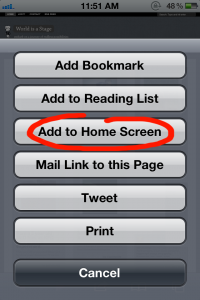How many options are available in the dialog box?
Refer to the image and provide a thorough answer to the question.

There are 7 options available in the dialog box, including 'Add to Home Screen', 'Add Bookmark', 'Add to Reading List', 'Mail Link to this Page', 'Tweet', 'Print', and 'Cancel'.